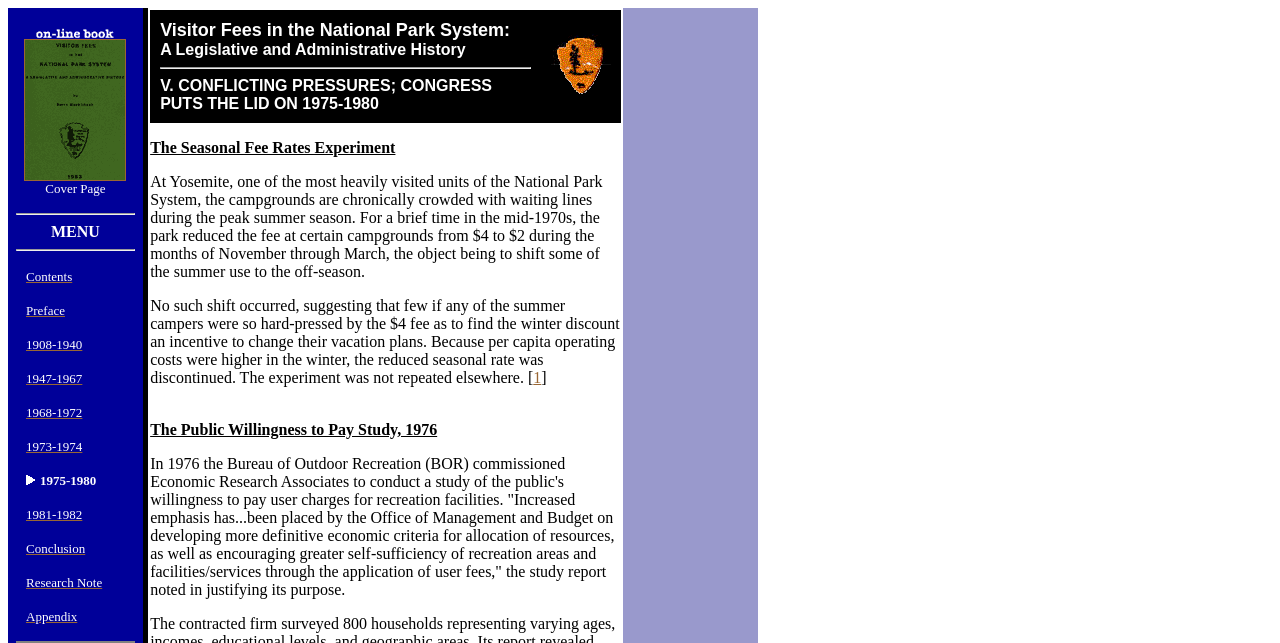Determine the bounding box coordinates of the clickable element to achieve the following action: 'Read about 1908-1940'. Provide the coordinates as four float values between 0 and 1, formatted as [left, top, right, bottom].

[0.02, 0.521, 0.064, 0.547]